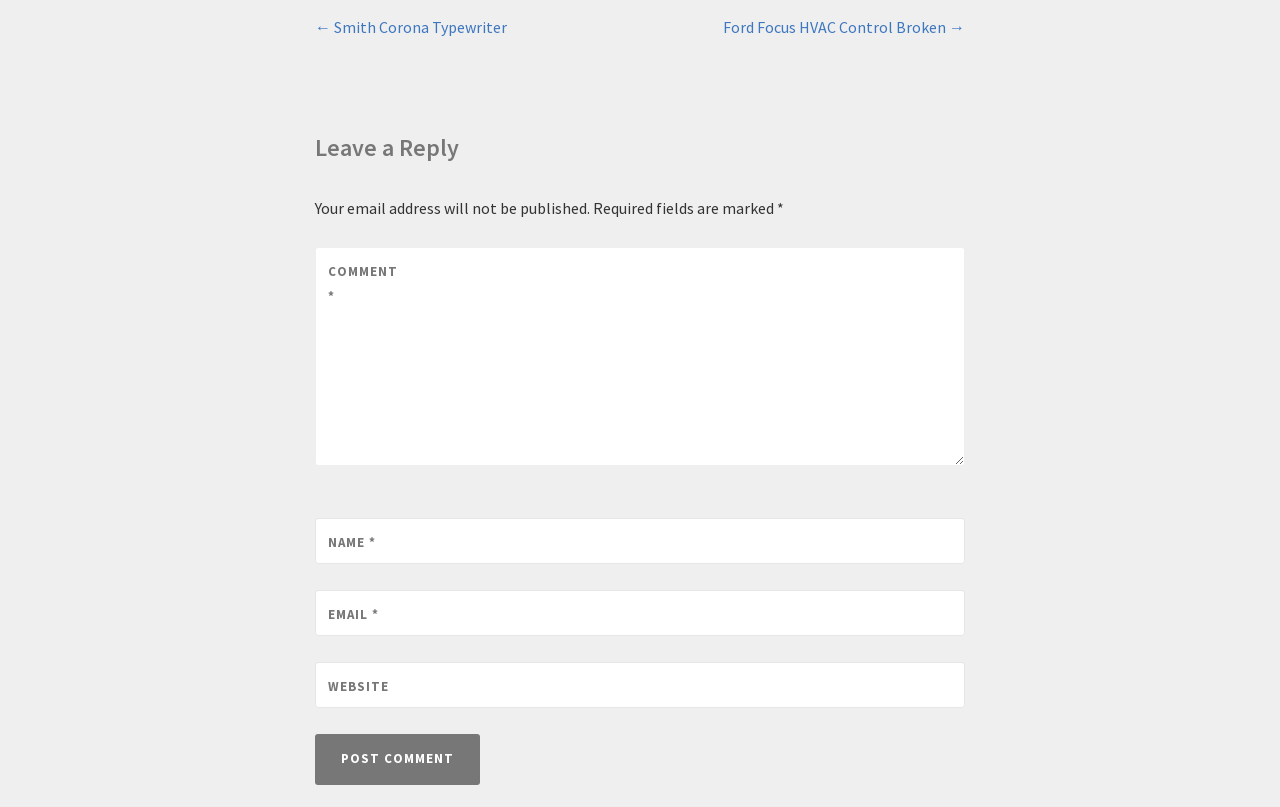What is the text on the button to submit a comment?
Look at the image and respond with a one-word or short-phrase answer.

Post Comment